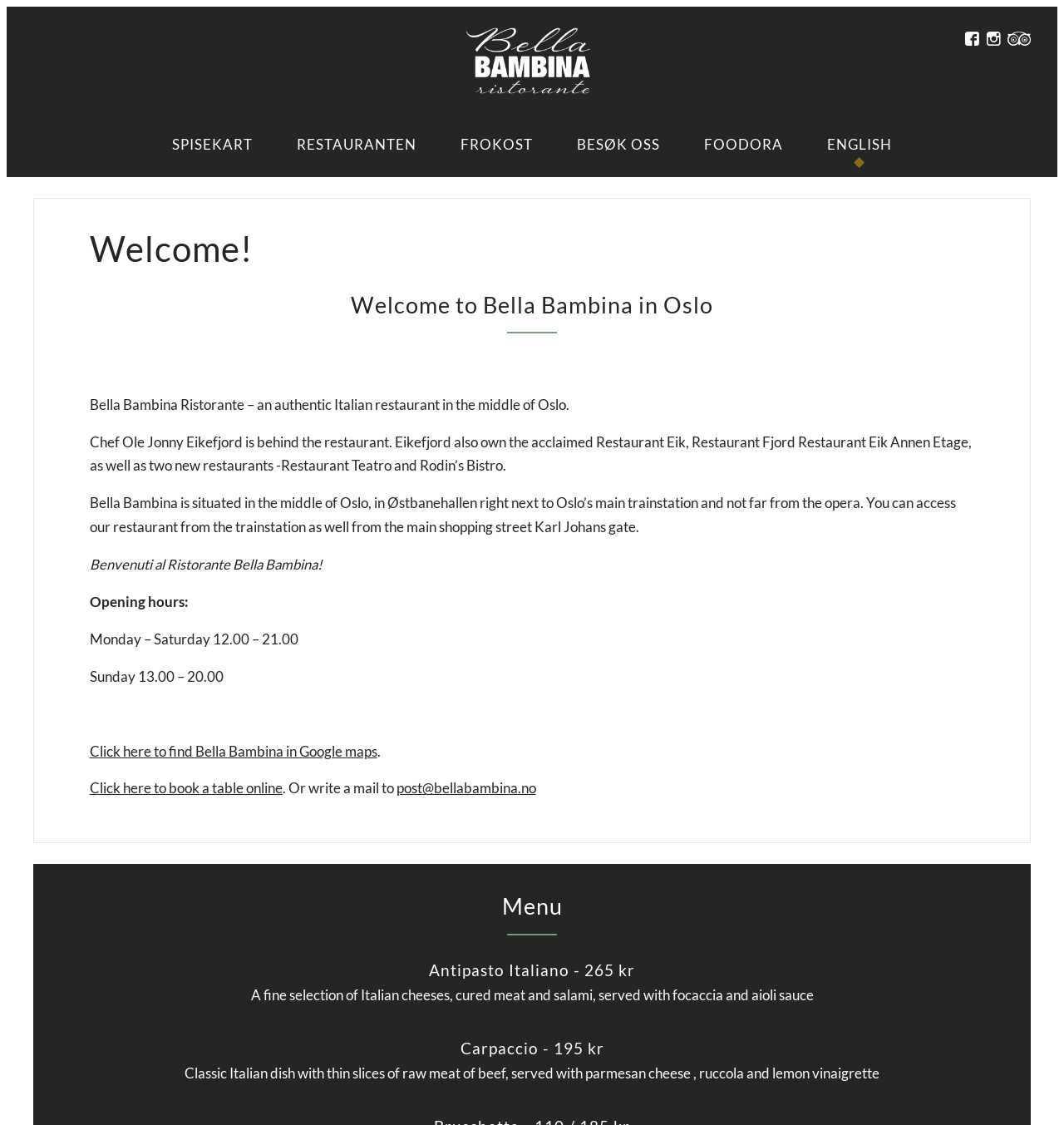Identify the bounding box coordinates of the region that needs to be clicked to carry out this instruction: "Click on SPISEKART". Provide these coordinates as four float numbers ranging from 0 to 1, i.e., [left, top, right, bottom].

[0.142, 0.118, 0.257, 0.139]